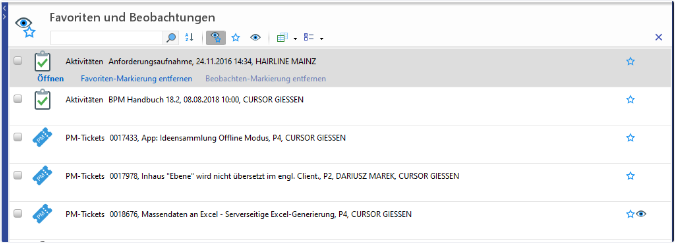Give a detailed account of the visual content in the image.

The image depicts an interface for managing favorites and observations, showcasing a list of activities and PM tickets. The top of the interface features action buttons for viewing and managing entries, along with a clear layout that organizes information efficiently. Each item in the list presents key details such as activity names, timestamps, and associated users or teams. An option to remove or observe entries is also displayed, allowing users to customize their view. This interface is integral for tracking and managing various tasks, enhancing user interaction with essential datasets. An "Open" button is provided, enabling users to explore the selected details further.